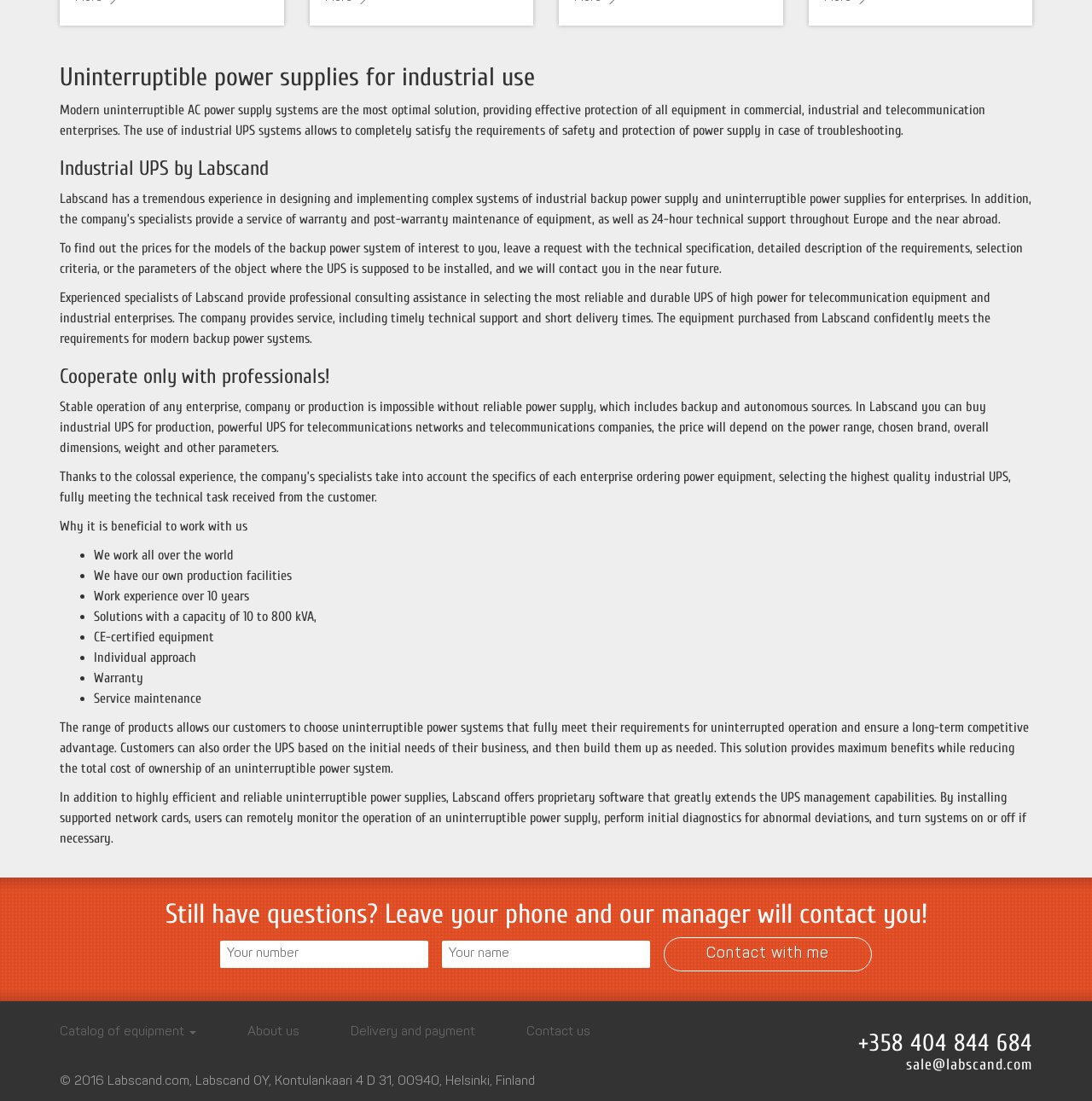How can customers contact Labscand for questions?
Look at the image and answer the question using a single word or phrase.

Leave phone number